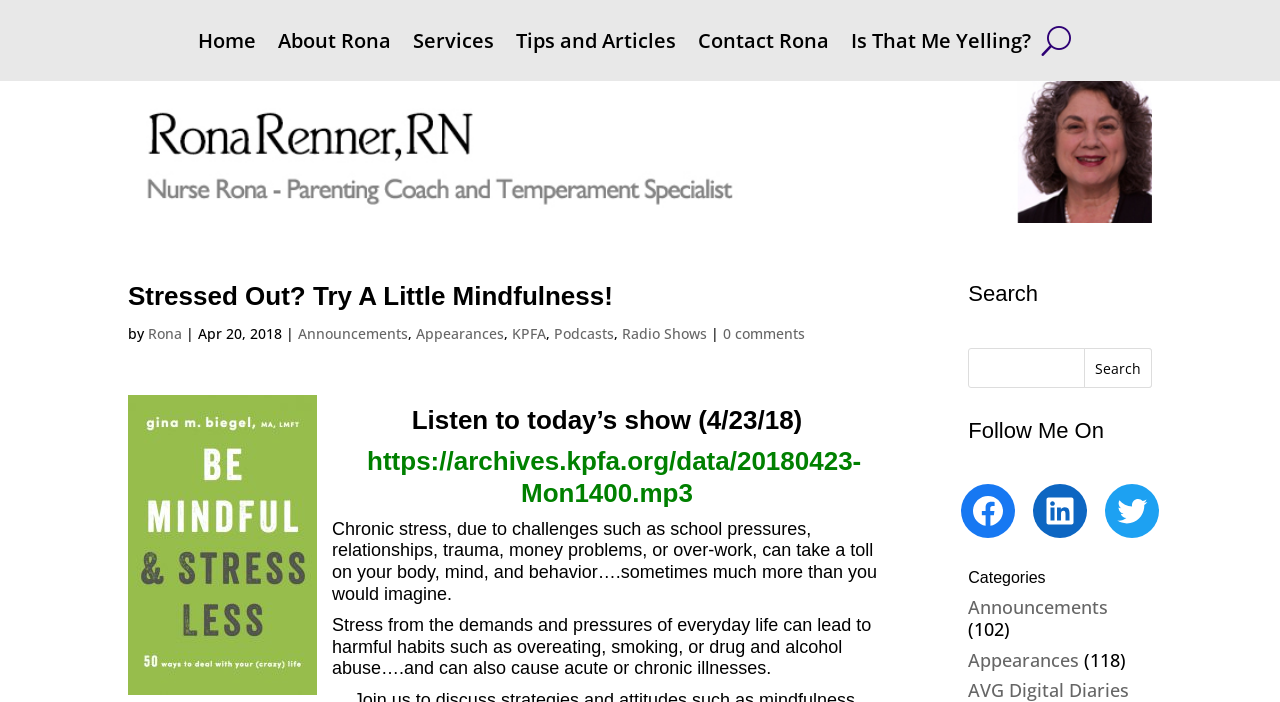What is the topic of the article?
Please answer the question with as much detail and depth as you can.

The article title 'Stressed Out? Try A Little Mindfulness!' and the content of the article which talks about chronic stress and its effects on the body, mind, and behavior suggest that the topic of the article is mindfulness and stress.